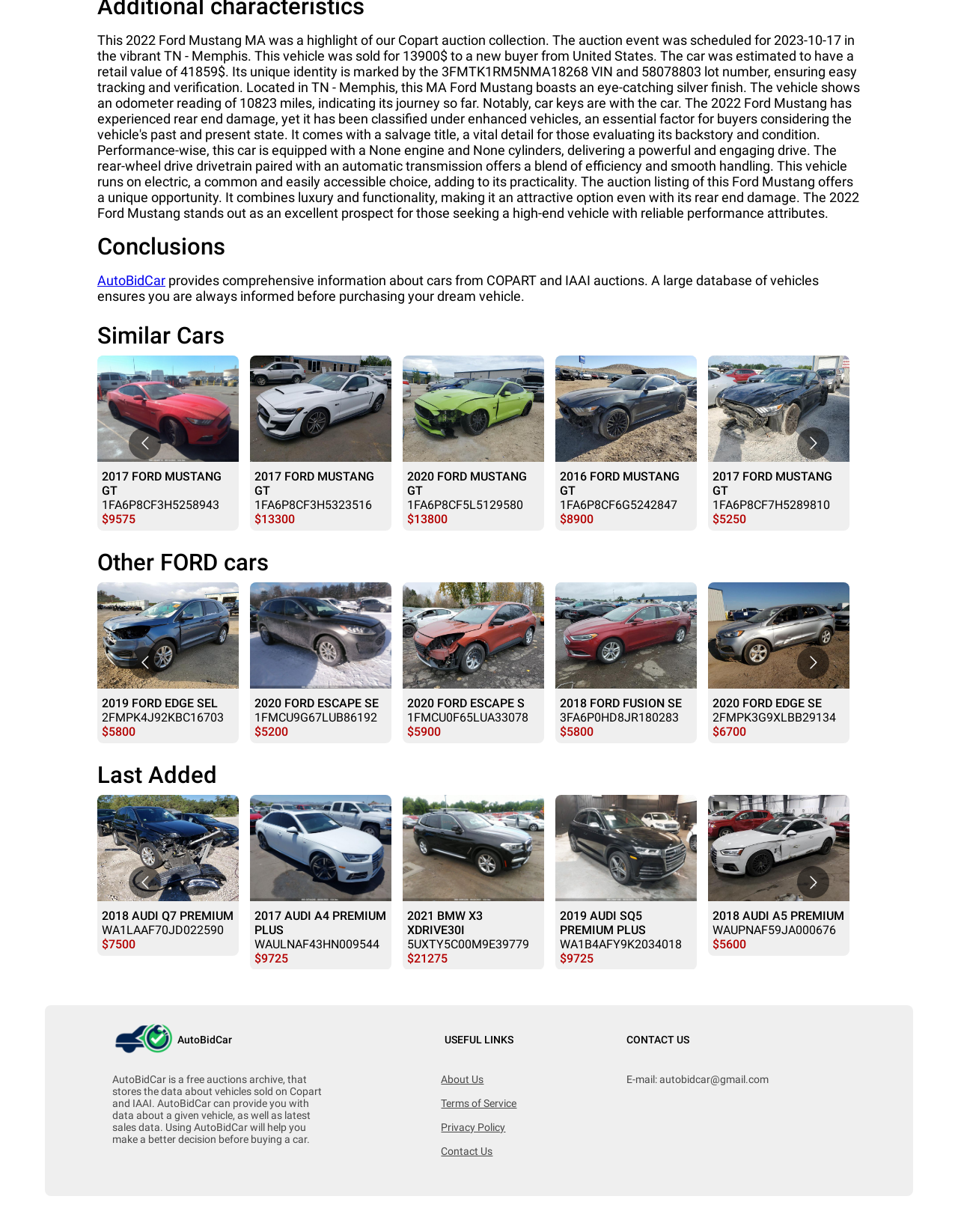Pinpoint the bounding box coordinates of the element you need to click to execute the following instruction: "Go to the previous slide". The bounding box should be represented by four float numbers between 0 and 1, in the format [left, top, right, bottom].

[0.134, 0.347, 0.168, 0.373]